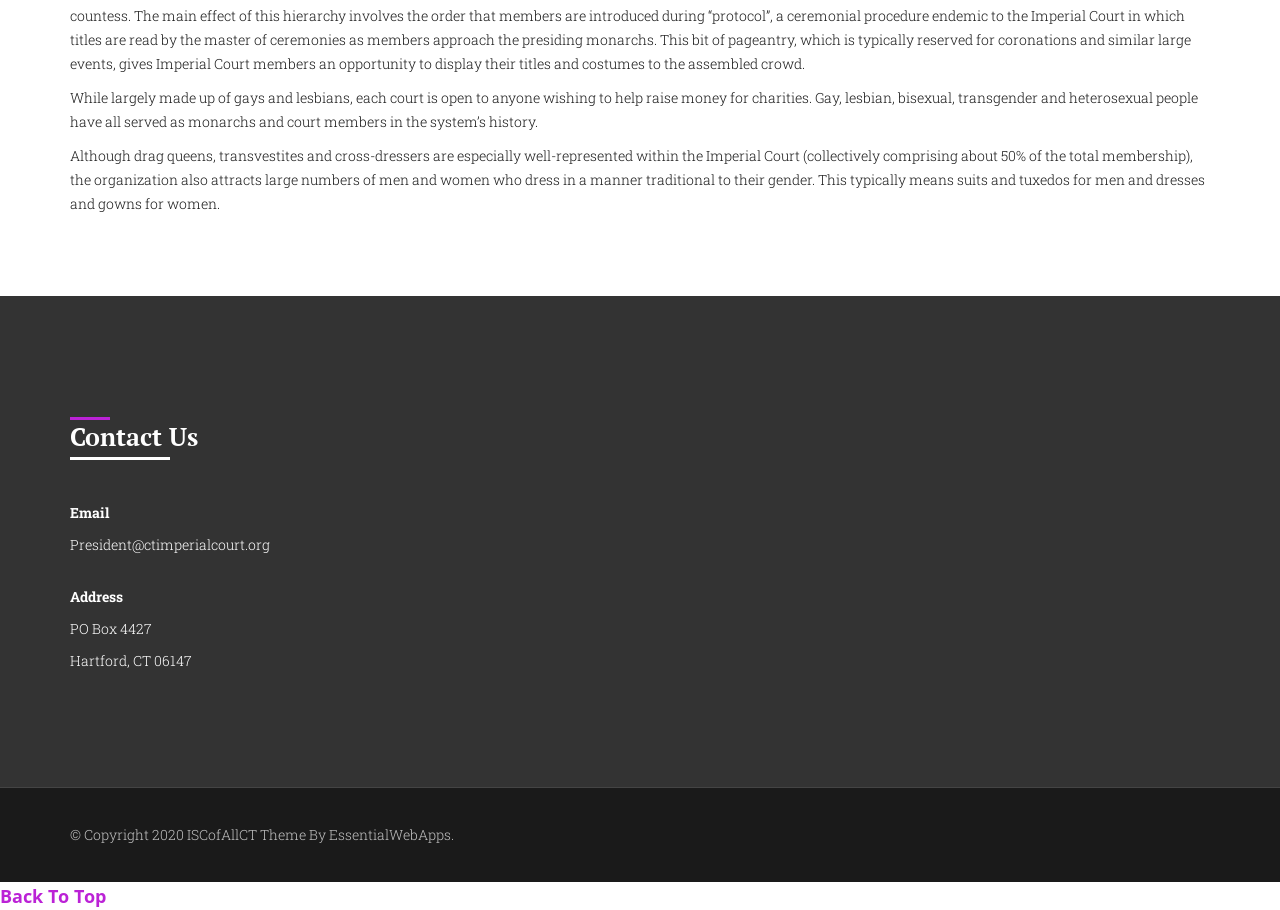Given the element description, predict the bounding box coordinates in the format (top-left x, top-left y, bottom-right x, bottom-right y), using floating point numbers between 0 and 1: EssentialWebApps

[0.257, 0.907, 0.352, 0.927]